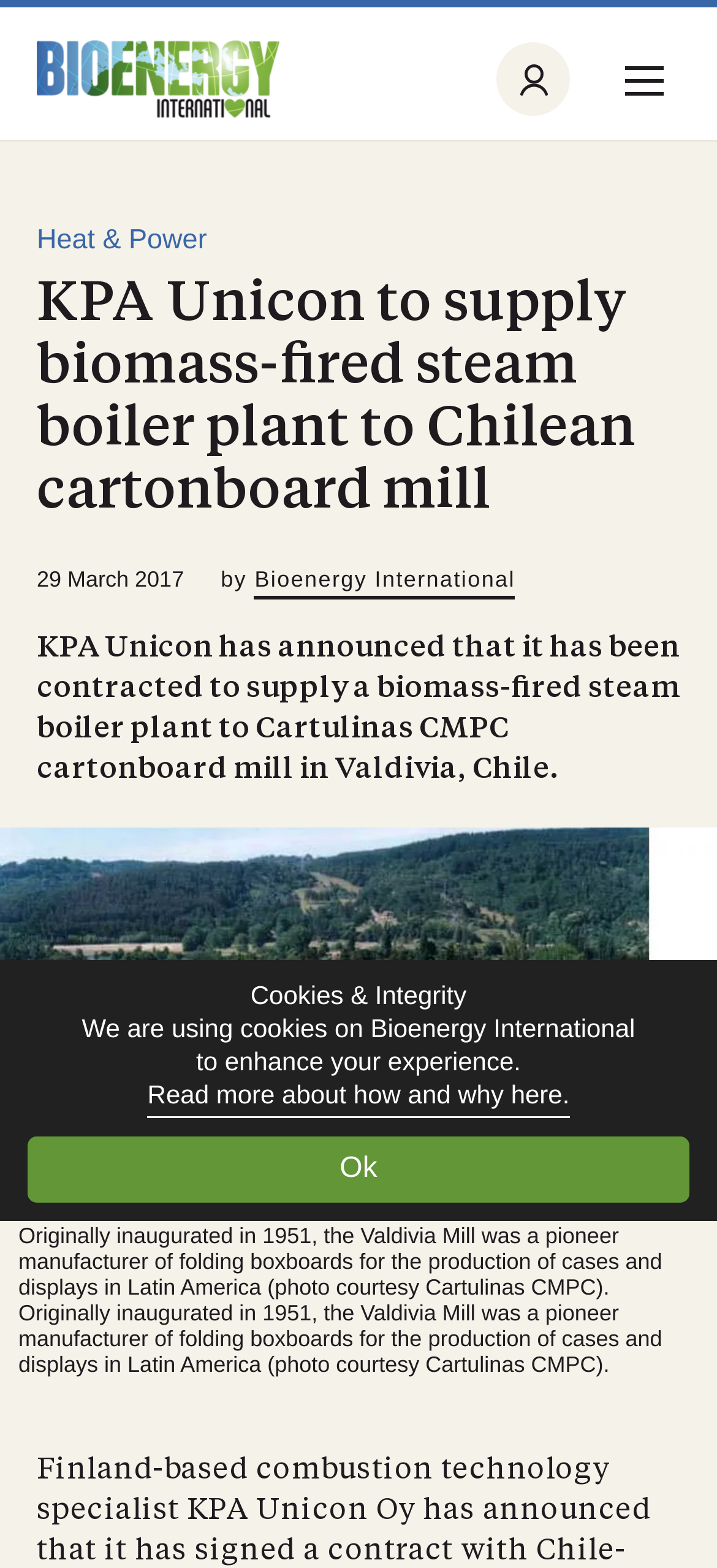What is the name of the mill that was originally inaugurated in 1951?
Provide a detailed answer to the question, using the image to inform your response.

The answer can be found in the figure caption, which states 'Originally inaugurated in 1951, the Valdivia Mill was a pioneer manufacturer of folding boxboards for the production of cases and displays in Latin America'.